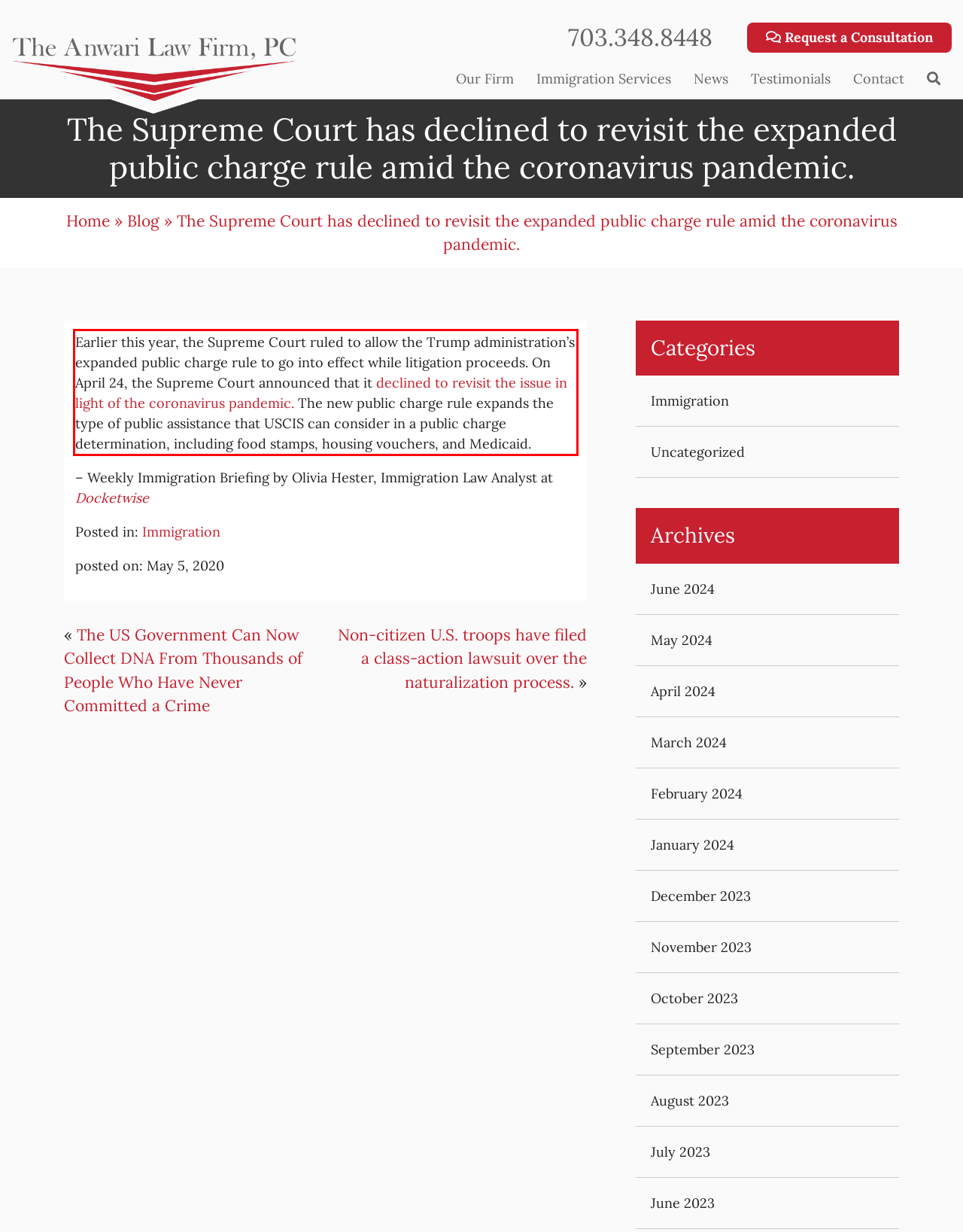Observe the screenshot of the webpage that includes a red rectangle bounding box. Conduct OCR on the content inside this red bounding box and generate the text.

Earlier this year, the Supreme Court ruled to allow the Trump administration’s expanded public charge rule to go into effect while litigation proceeds. On April 24, the Supreme Court announced that it declined to revisit the issue in light of the coronavirus pandemic. The new public charge rule expands the type of public assistance that USCIS can consider in a public charge determination, including food stamps, housing vouchers, and Medicaid.